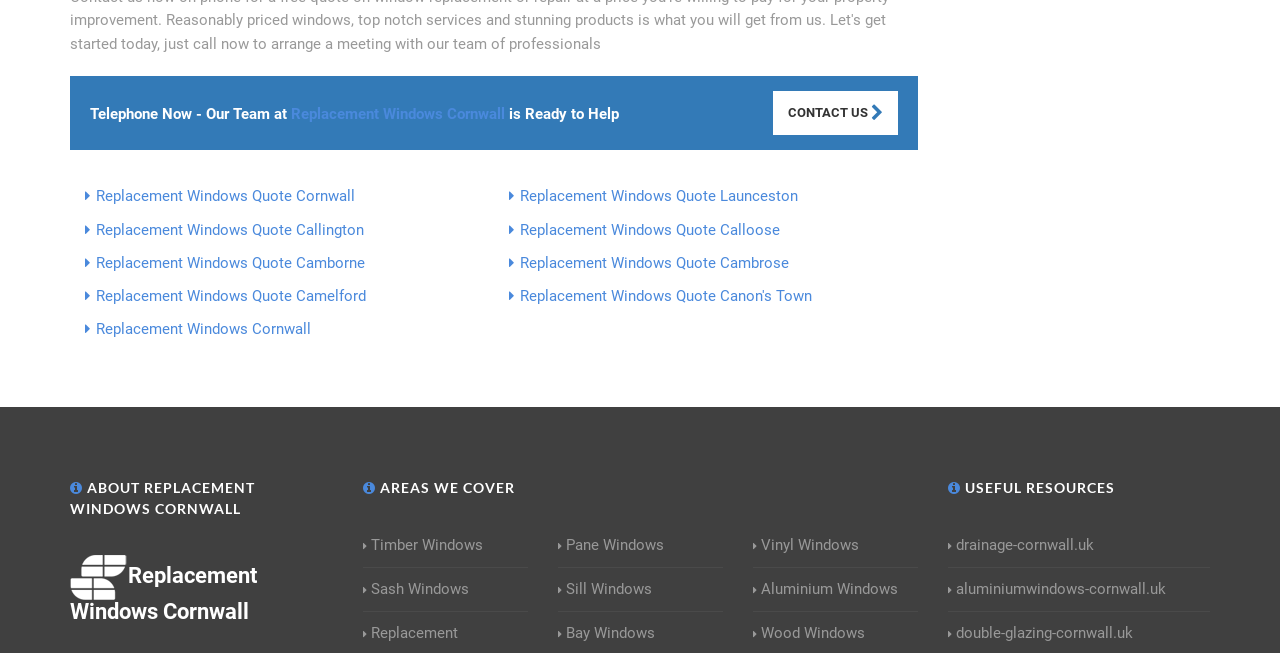Is there a contact link?
Answer the question with as much detail as possible.

The webpage has a 'CONTACT US' link at the top section, which allows users to get in touch with the company.